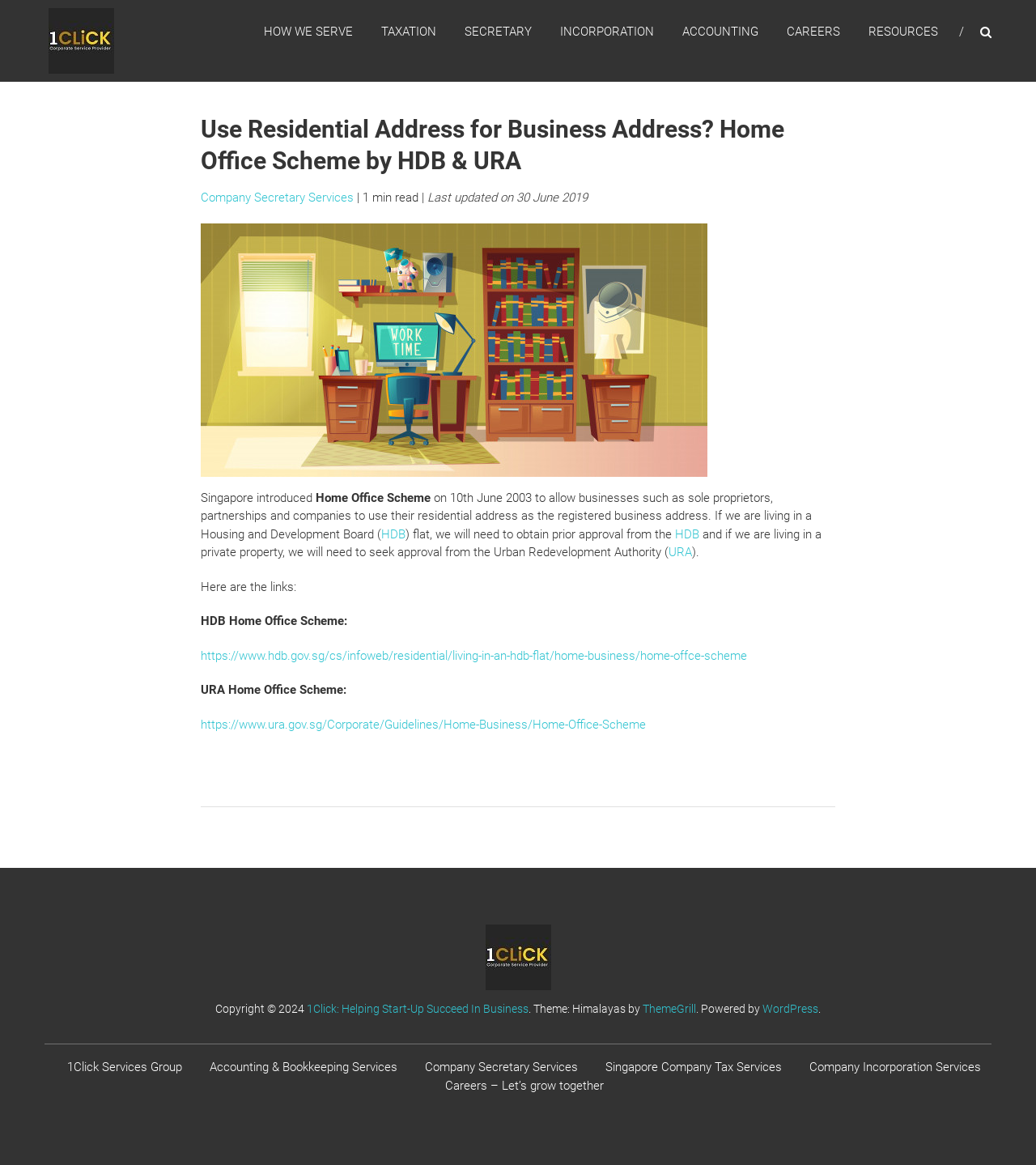Identify the bounding box of the HTML element described as: "Contact".

None